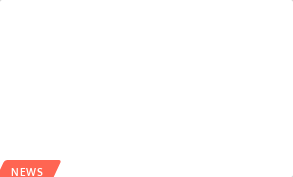What type of links are categorized below the article?
Please utilize the information in the image to give a detailed response to the question.

Below the article, there are several links categorized as 'NEWS', which indicates that they are related stories or updates in the field of hiring technologies. These links are likely to provide additional information or insights on the topic.